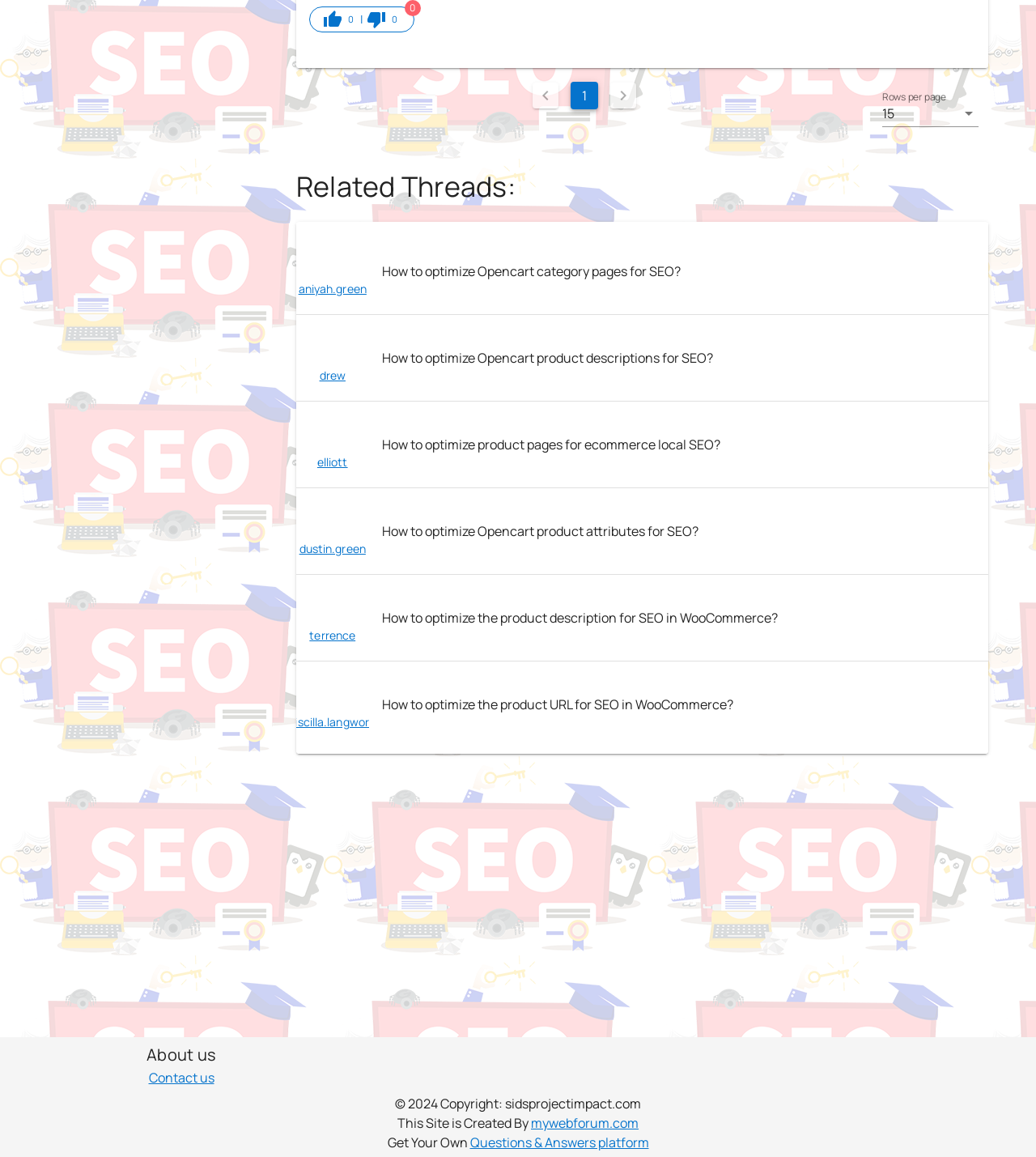Please determine the bounding box coordinates of the element's region to click for the following instruction: "Contact us".

[0.143, 0.924, 0.207, 0.939]